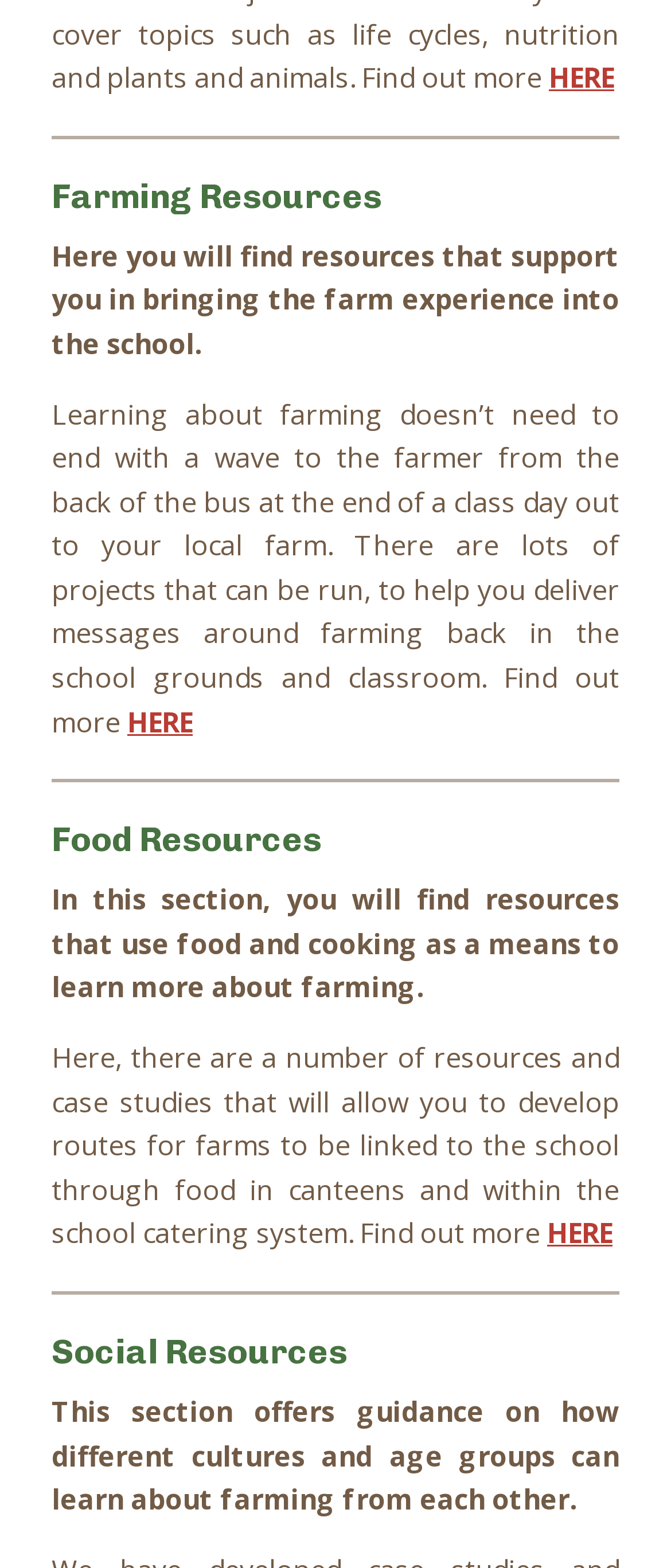What is the focus of the 'Social Resources' section?
Could you answer the question with a detailed and thorough explanation?

The static text in the 'Social Resources' section mentions 'guidance on how different cultures and age groups can learn about farming from each other', indicating that the resources in this section are focused on cultural and age group learning.